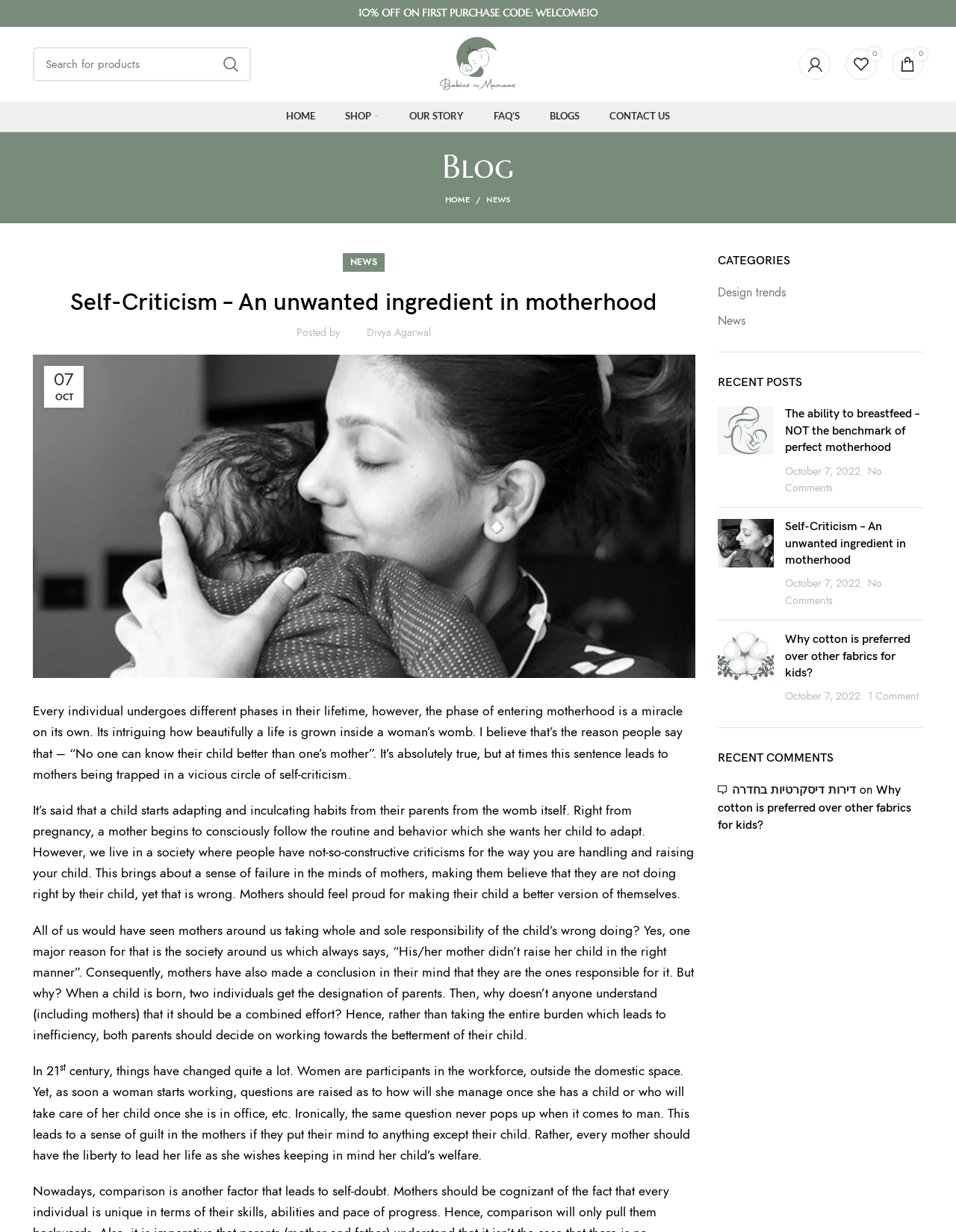Give a concise answer using only one word or phrase for this question:
What is the date of the blog post?

October 7, 2022